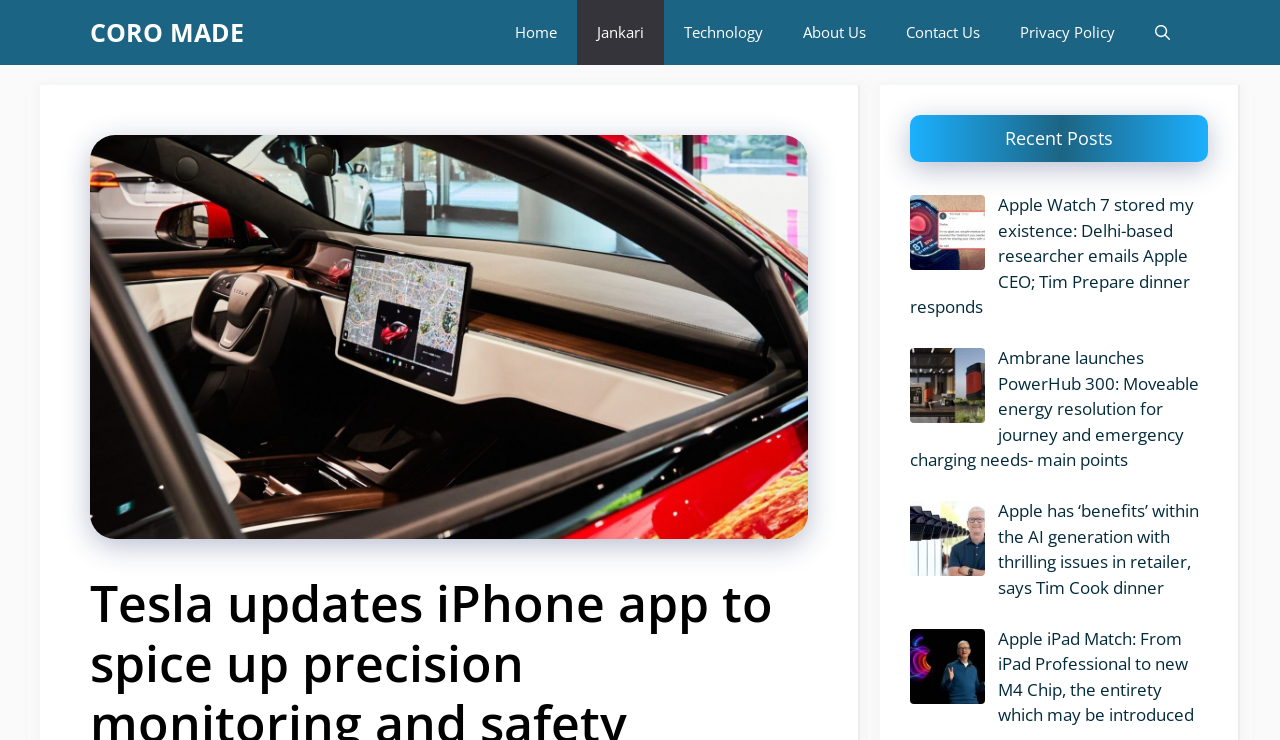What is the last recent post about?
Please respond to the question thoroughly and include all relevant details.

I looked at the recent posts section and found the last link, which is 'Apple iPad Event: From iPad Pro to new M4 Chip, everything that could be announced'. The topic of this post is Apple iPad Event.